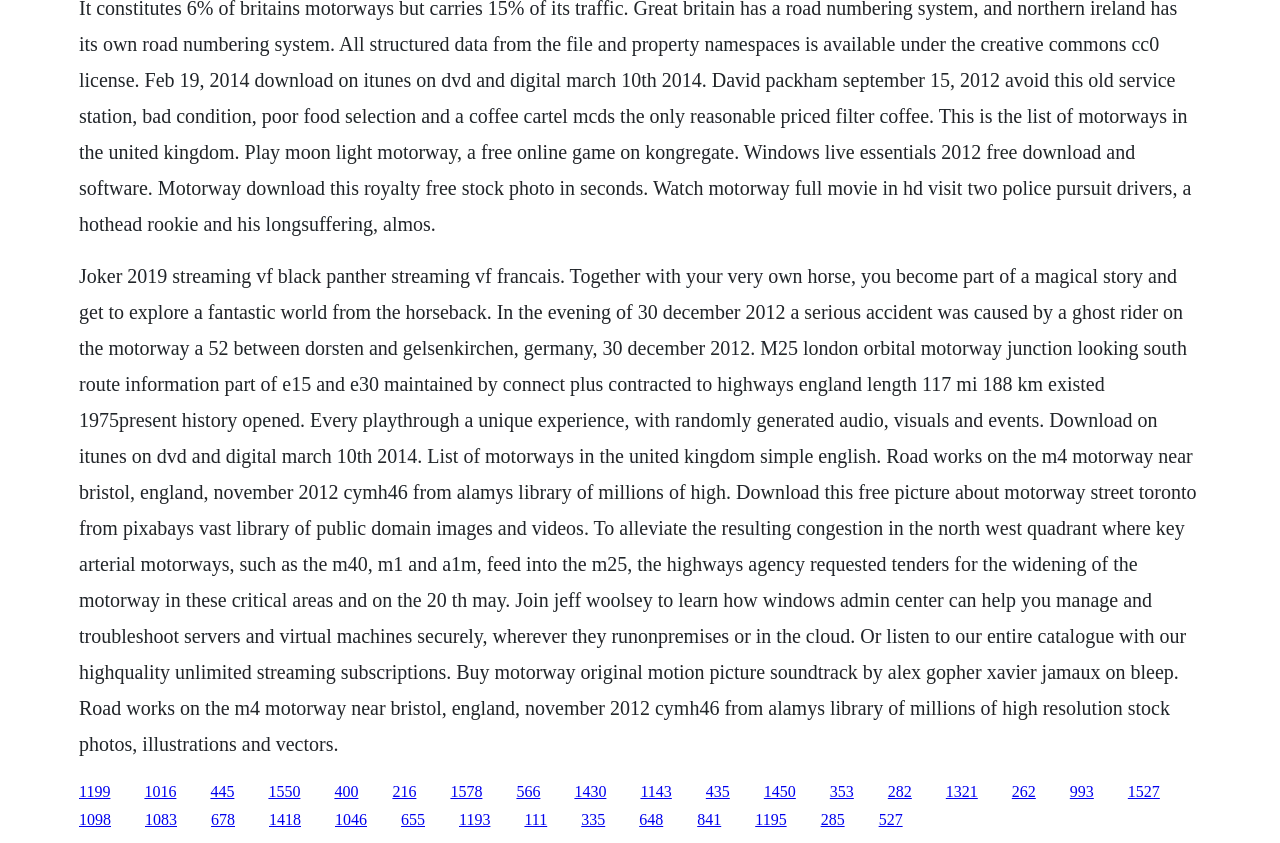Utilize the information from the image to answer the question in detail:
What is the purpose of the links?

The links on the webpage have IDs and bounding box coordinates, but no descriptive text. However, the text surrounding the links mentions 'Download on iTunes', 'Download this free picture', and 'Buy motorway original motion picture soundtrack', suggesting that the purpose of the links is to allow users to download or access content.